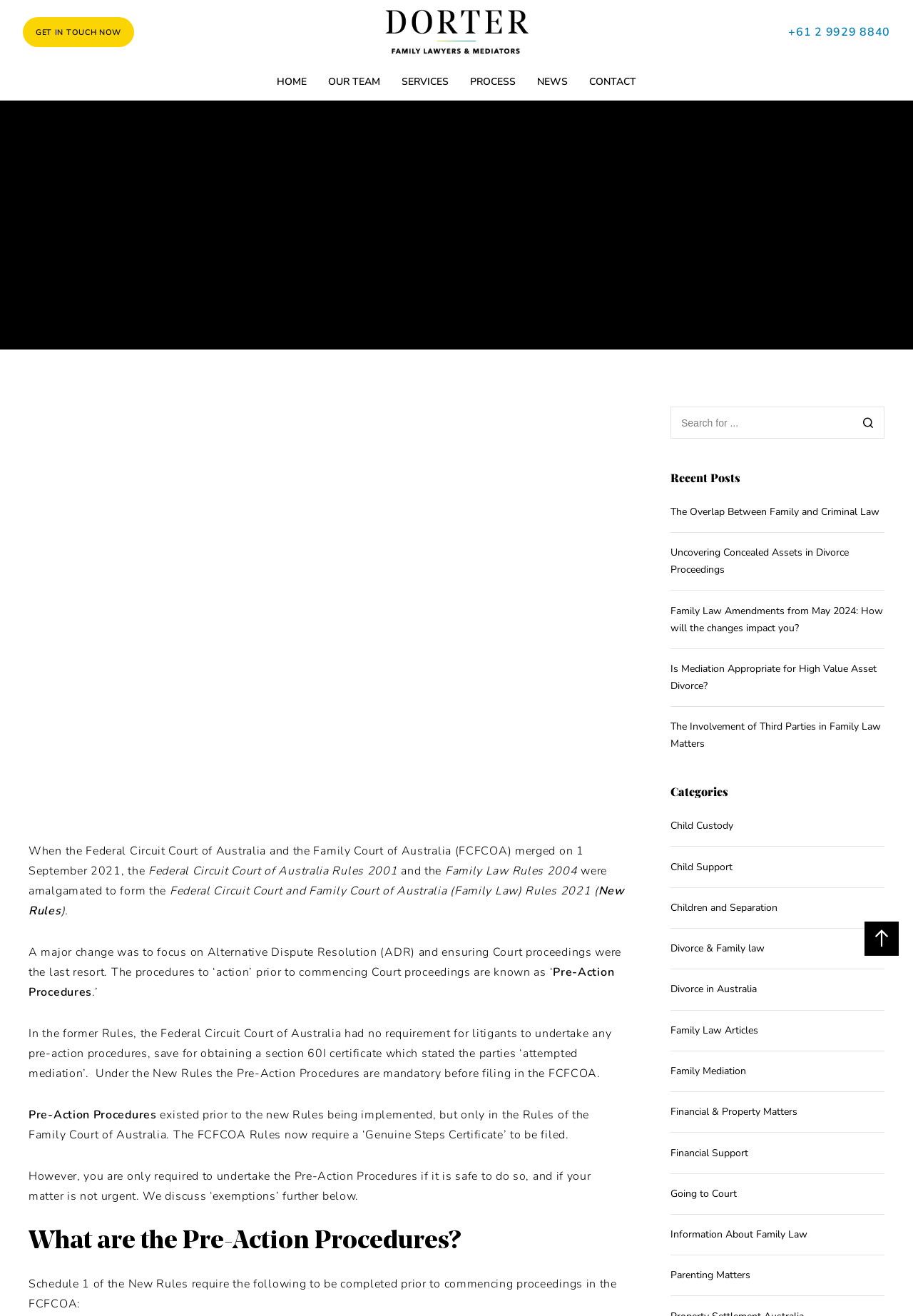Determine the bounding box coordinates for the region that must be clicked to execute the following instruction: "Click the 'The Overlap Between Family and Criminal Law' link".

[0.734, 0.384, 0.963, 0.394]